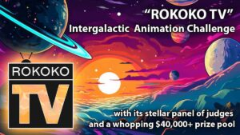What is the prize pool of the challenge?
Answer the question with detailed information derived from the image.

The prize pool of the challenge is $40,000+, as prominently displayed in the visual, which is an impressive amount that attracts animators to participate in the challenge.